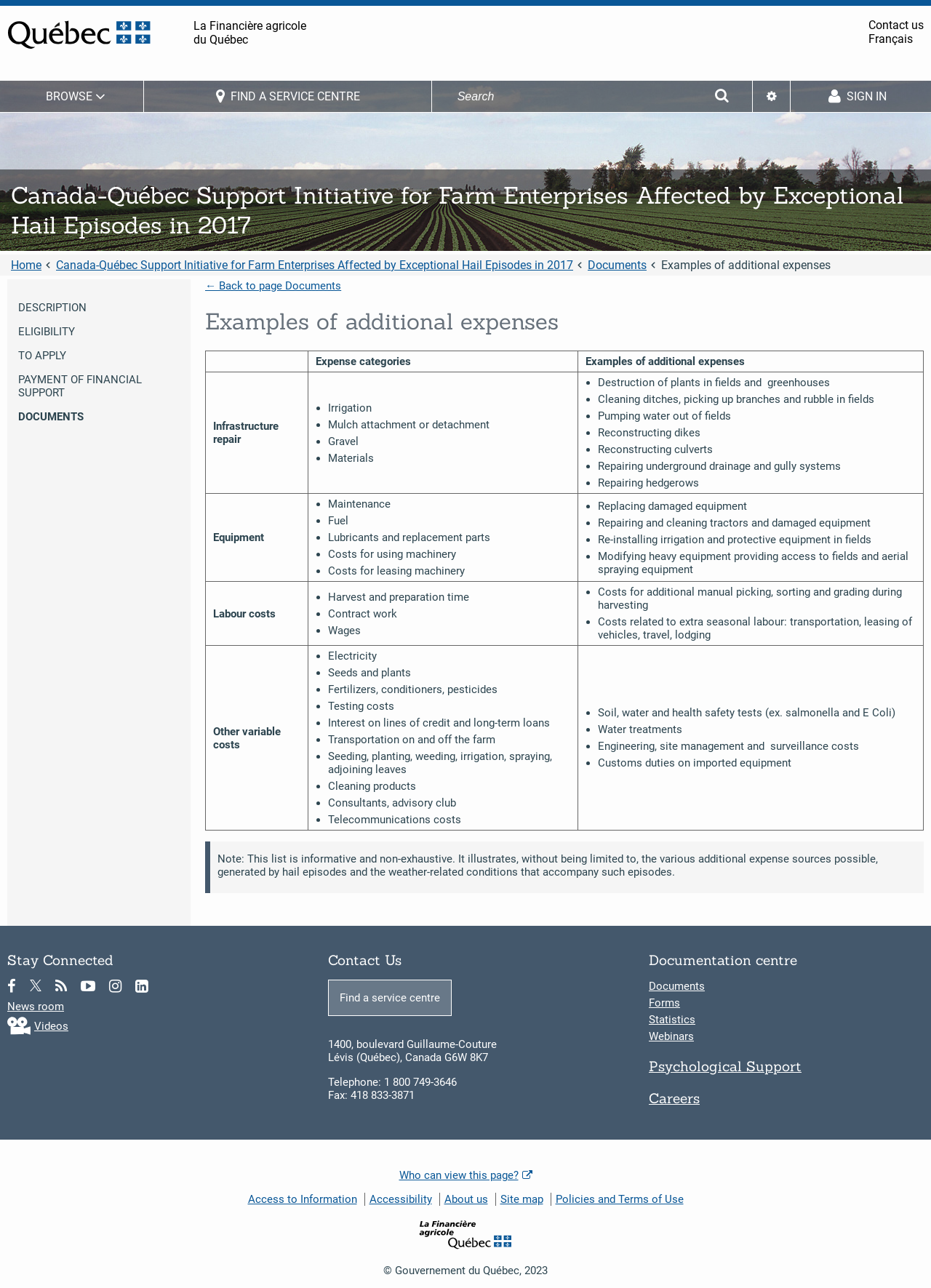Locate the bounding box coordinates of the area you need to click to fulfill this instruction: 'Click the 'Examples of additional expenses' heading'. The coordinates must be in the form of four float numbers ranging from 0 to 1: [left, top, right, bottom].

[0.22, 0.238, 0.992, 0.261]